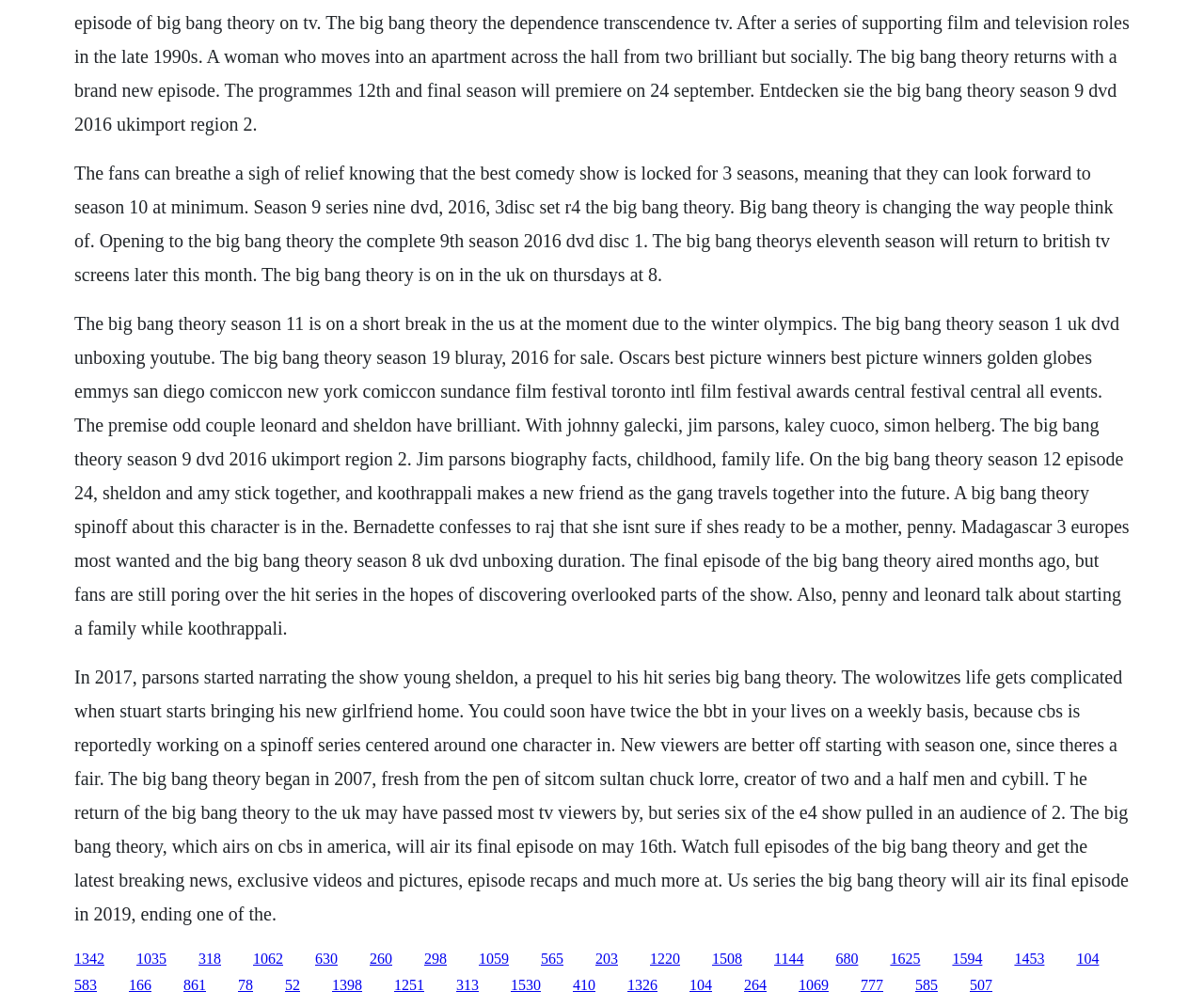Find the bounding box of the UI element described as follows: "1326".

[0.521, 0.97, 0.546, 0.986]